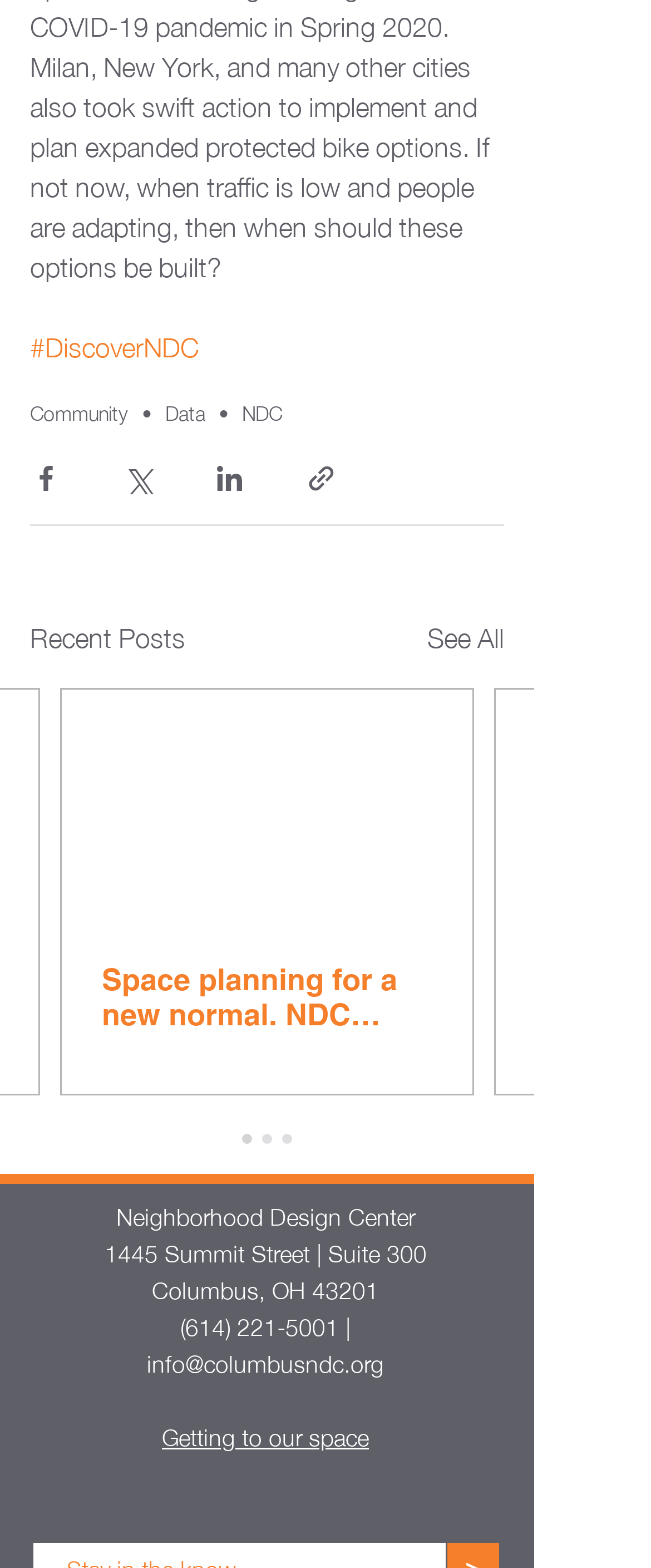How many buttons are there to share content?
Look at the image and respond with a one-word or short-phrase answer.

4